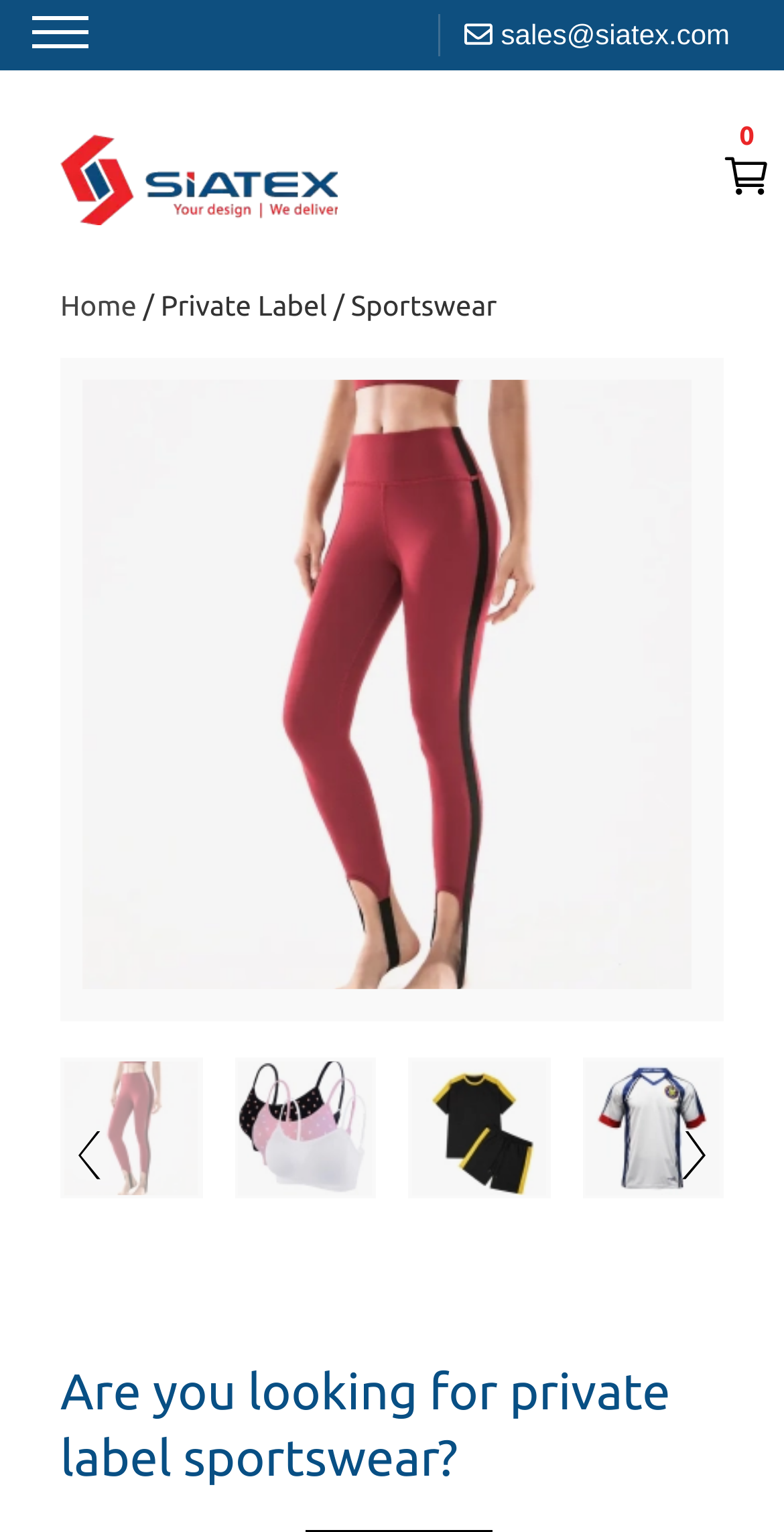What is the company's email address?
Look at the image and answer with only one word or phrase.

sales@siatex.com